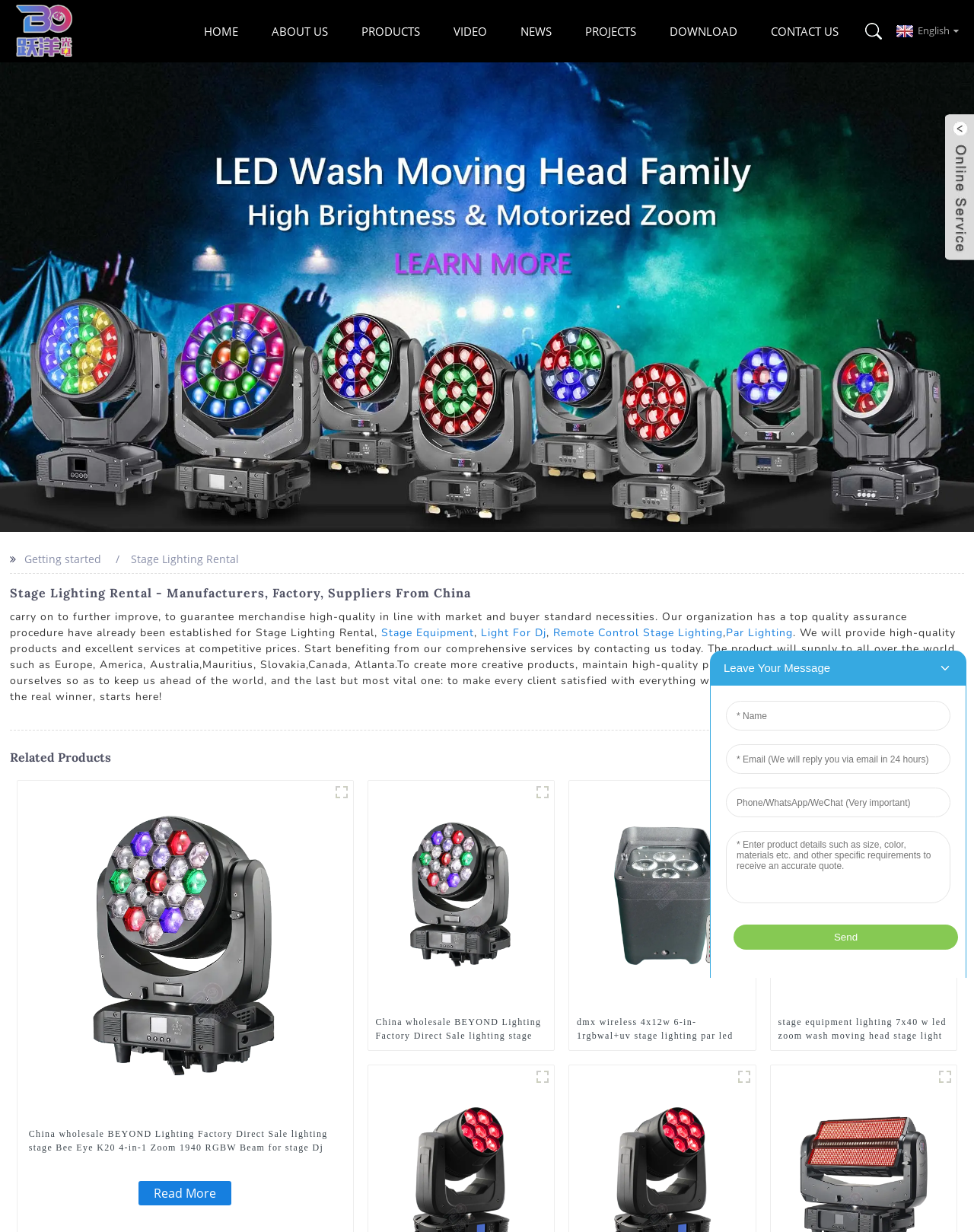Describe all the significant parts and information present on the webpage.

This webpage is about a Chinese company that manufactures and supplies stage lighting rental equipment. At the top left corner, there is a logo of the company. Below the logo, there is a navigation menu with links to different sections of the website, including "HOME", "ABOUT US", "PRODUCTS", "VIDEO", "NEWS", "PROJECTS", "DOWNLOAD", and "CONTACT US". 

On the top right corner, there is a language selection link with a dropdown arrow. Below the navigation menu, there is a large banner image that takes up the full width of the page, showcasing a moving head wash stage lighting equipment.

Below the banner, there is a heading that reads "Stage Lighting Rental - Manufacturers, Factory, Suppliers From China". This is followed by a paragraph of text that describes the company's mission and values. 

To the right of the text, there are three links to related products: "Stage Equipment", "Light For Dj", and "Remote Control Stage Lighting". Below these links, there is a list of products with links to more information, including "Par Lighting" and others.

Further down the page, there is a heading that reads "Related Products". Below this heading, there are three sections, each showcasing a different product with an image, a heading, and a link to more information. The products are "19*40w B-eye zoom", "LED PAR", and "7*40w zoom wash". Each section also has a "Read More" link.

At the bottom of the page, there is an iframe that takes up most of the width of the page.